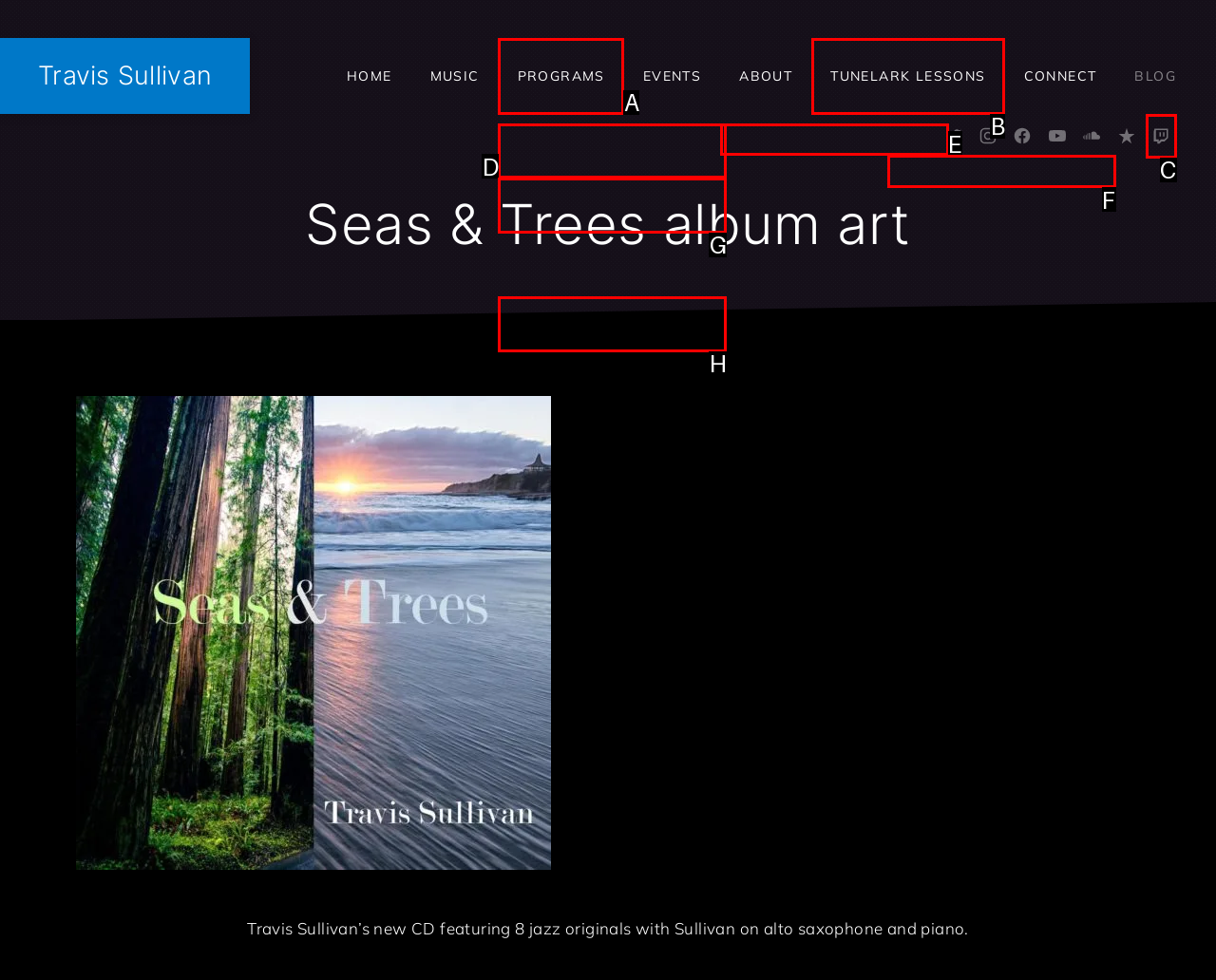With the description: Tunelark Lessons, find the option that corresponds most closely and answer with its letter directly.

B